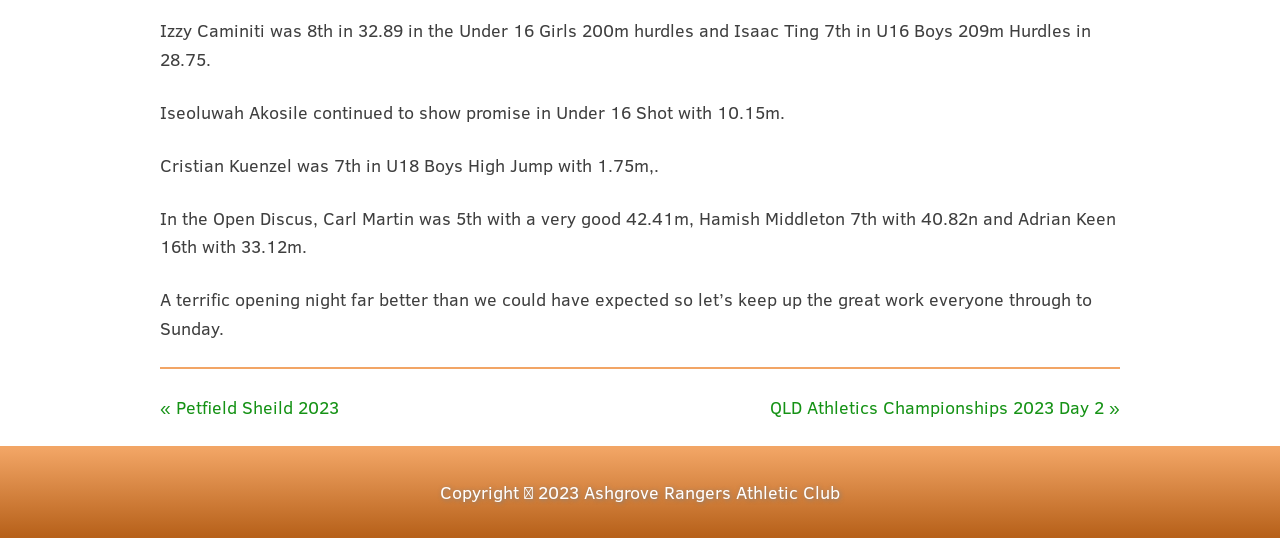Please provide a short answer using a single word or phrase for the question:
What is the name of the athletic club mentioned?

Ashgrove Rangers Athletic Club